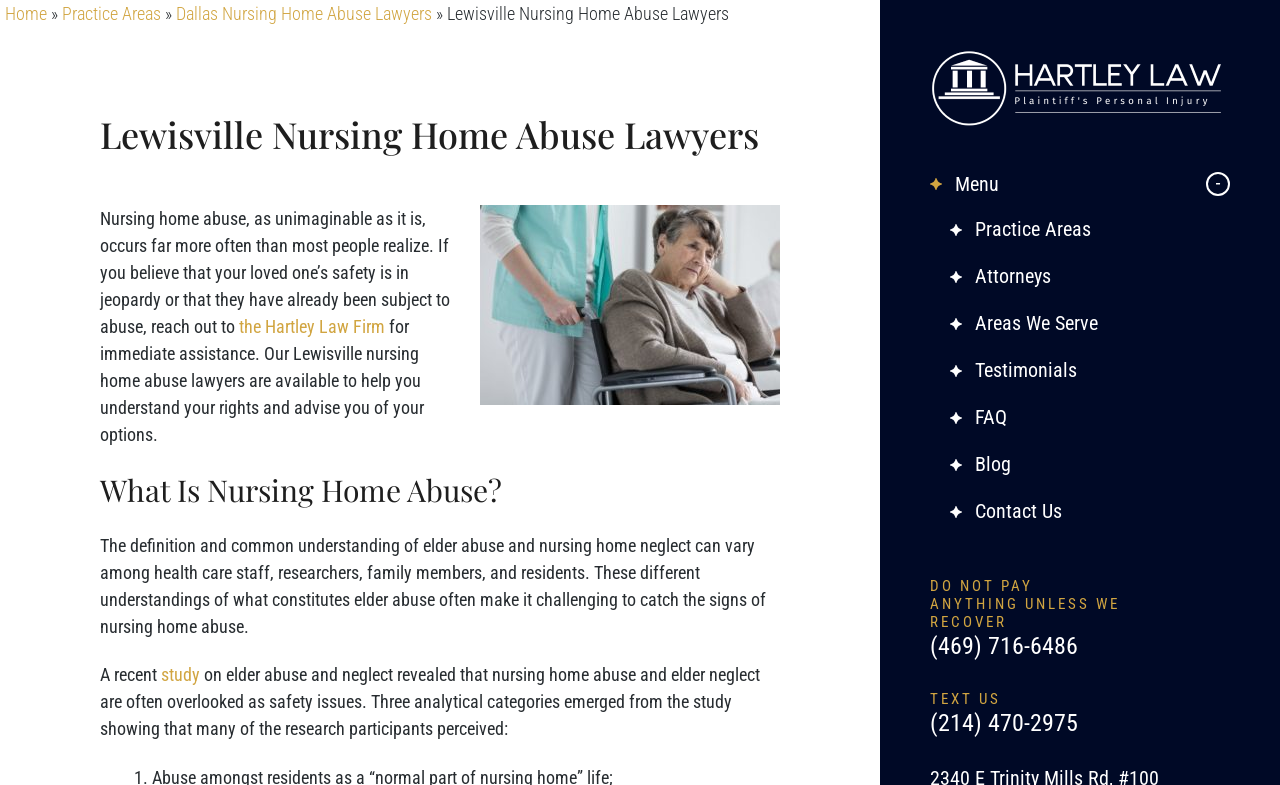Identify and extract the main heading of the webpage.

Lewisville Nursing Home Abuse Lawyers